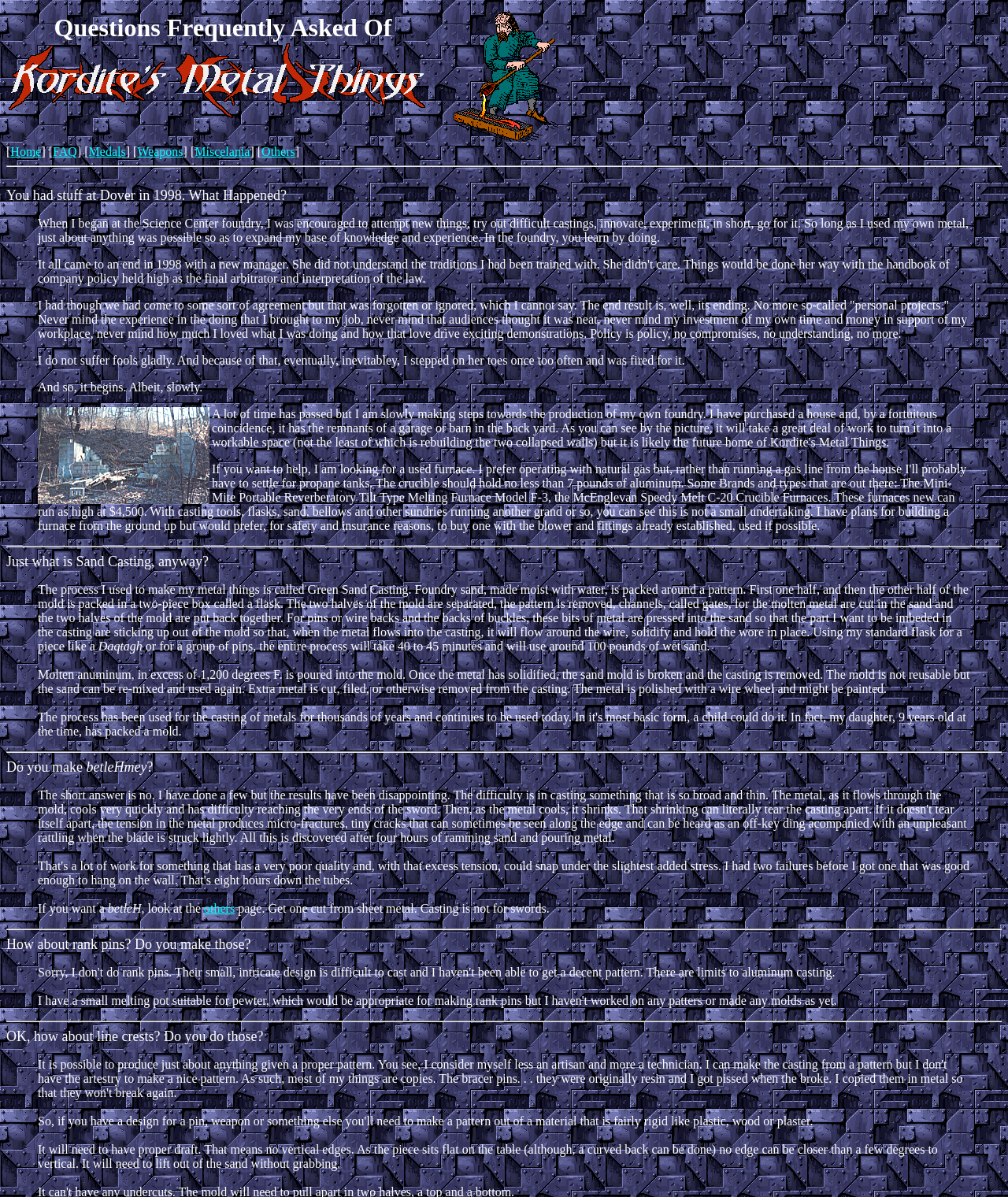Illustrate the webpage with a detailed description.

This webpage is about Frequently Asked Questions (FAQs) related to Kordite's Metal Things. At the top, there is a heading "Questions Frequently Asked Of Kordite's Metal Things" with a link to "Kordite's Metal Things" and an image of the same. To the right of this heading, there is a table cell with a link to "[Metalsmith]" and an image of the same.

Below this, there is a navigation menu with links to "Home", "FAQ", "Medals", "Weapons", "Miscelania", and "Others". 

The main content of the webpage is divided into sections, each with a question and an answer. The questions are "You had stuff at Dover in 1998. What Happened?", "Just what is Sand Casting, anyway?", "Do you make betleHmey?", "How about rank pins? Do you make those?", and "OK, how about line crests? Do you do those?". Each question is followed by a blockquote with a detailed answer. The answers include text and an image. There are also horizontal separators between each section.

The text in the answers provides information about the author's experience, the process of sand casting, and the types of metal things that can be made. There are also links to other pages, such as "others", within the answers.